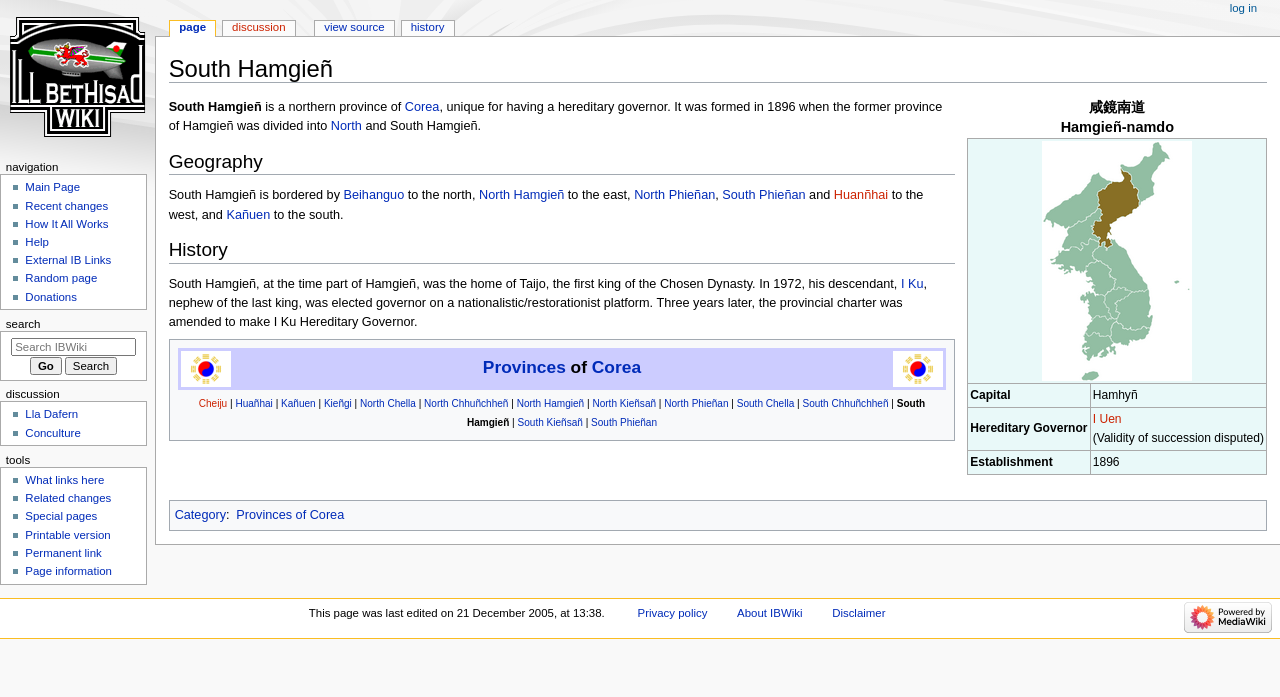Determine the bounding box coordinates of the clickable region to follow the instruction: "Explore the provinces of Corea".

[0.138, 0.497, 0.74, 0.56]